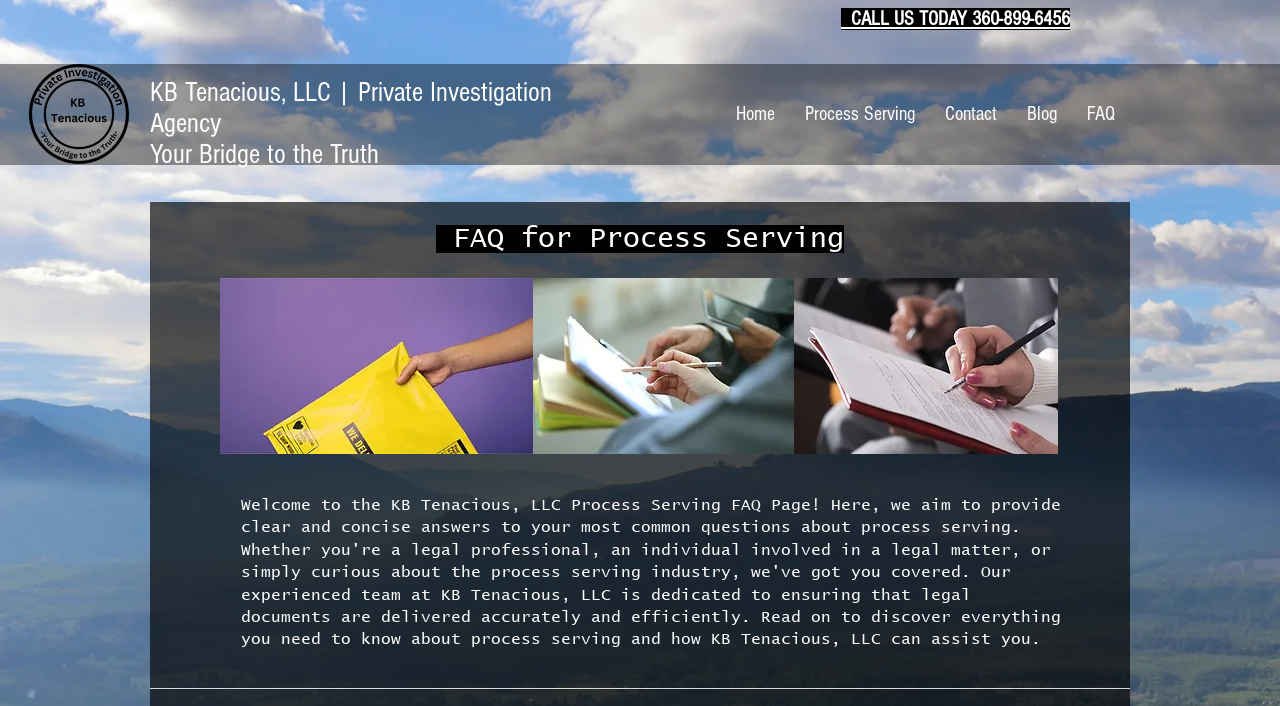What is the name of the private investigation agency?
Based on the screenshot, answer the question with a single word or phrase.

KB Tenacious, LLC